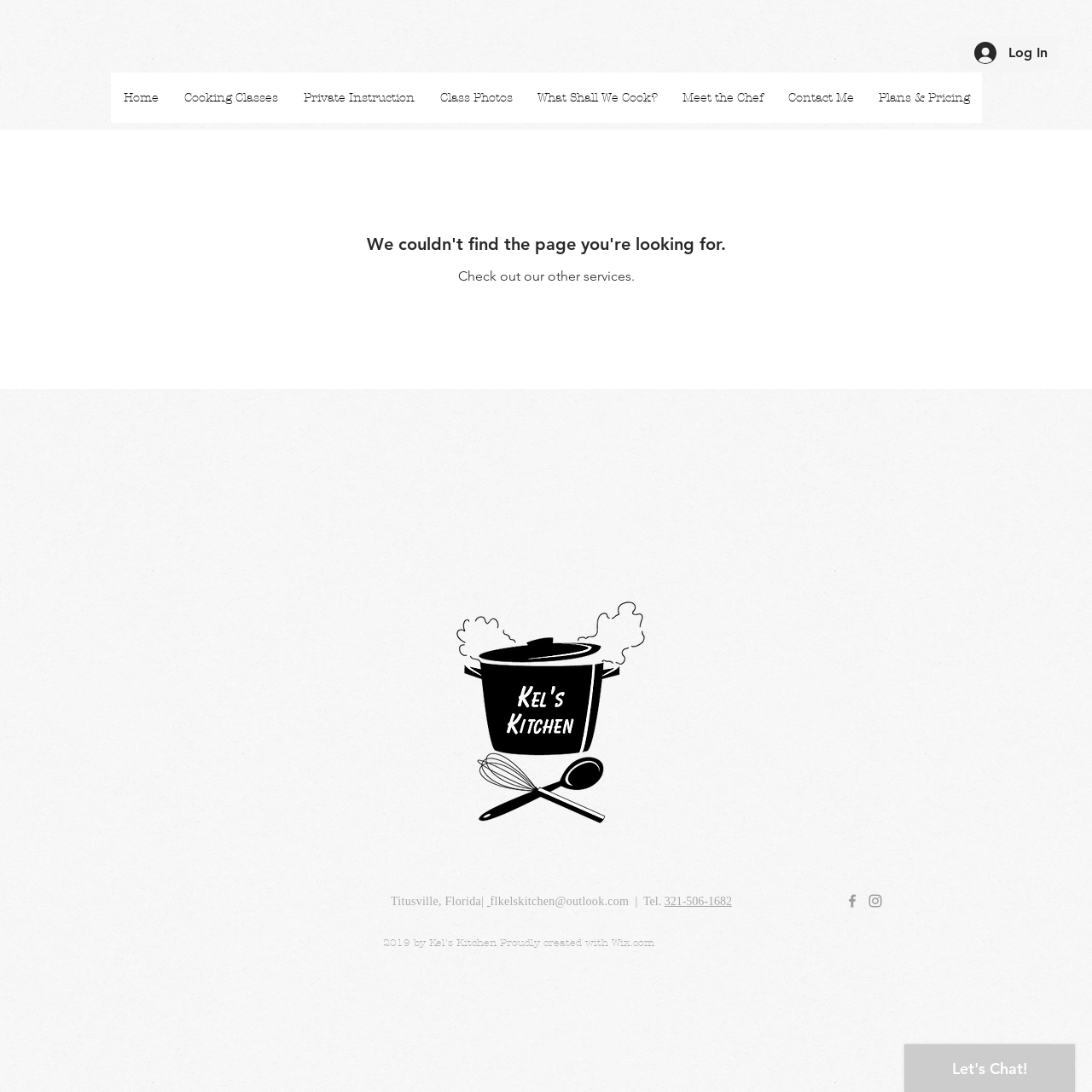Please specify the coordinates of the bounding box for the element that should be clicked to carry out this instruction: "Check out the plans and pricing". The coordinates must be four float numbers between 0 and 1, formatted as [left, top, right, bottom].

[0.793, 0.066, 0.899, 0.112]